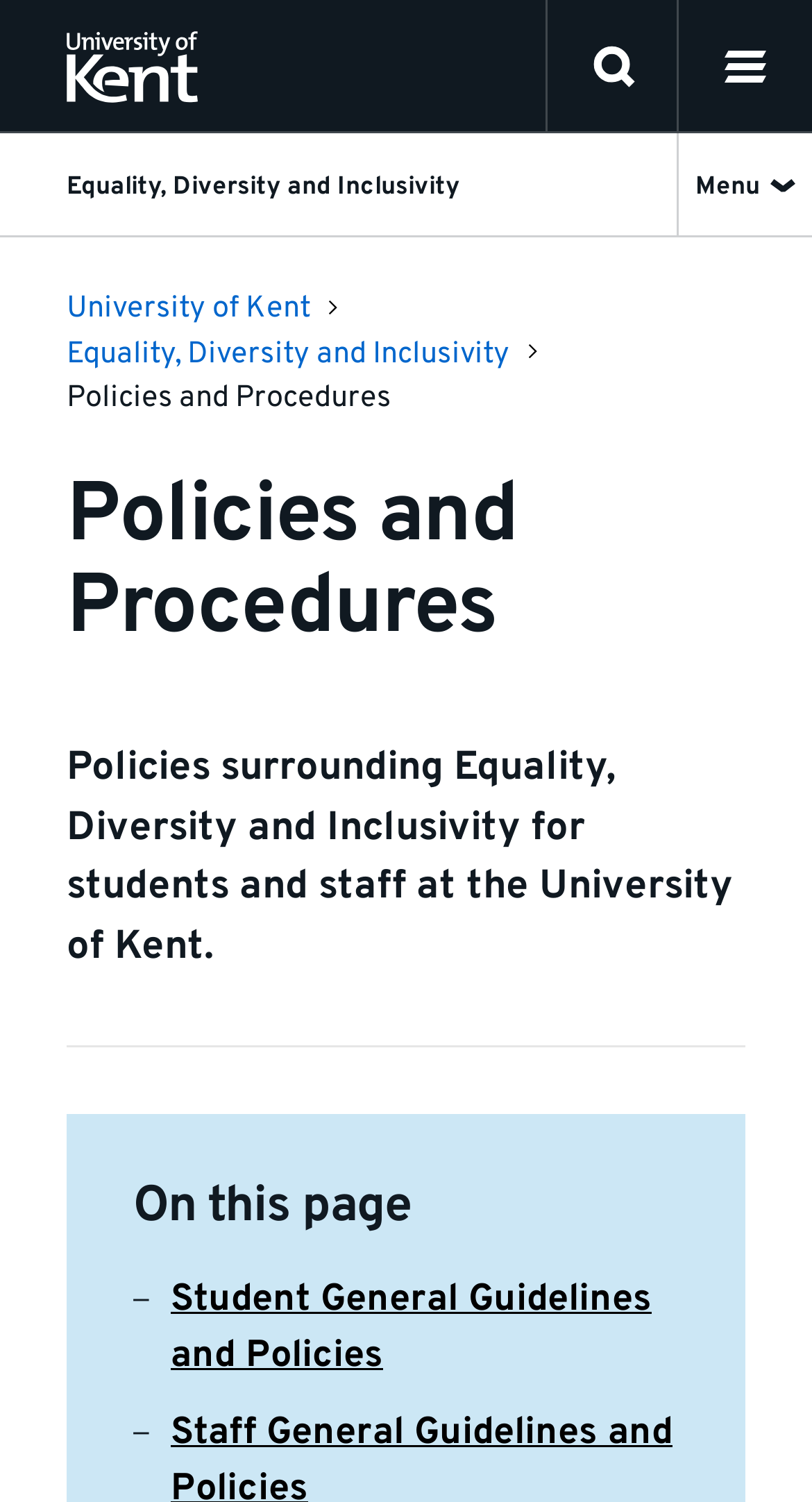Create a detailed summary of the webpage's content and design.

The webpage is about the Policies and Procedures for staff and students at the University of Kent related to Equality, Diversity, and Inclusivity. At the top left corner, there is a University of Kent logo and a link to the homepage. Next to it, on the top right corner, there are three buttons: an "open search" button with a search icon, an "Open main menu" button, and another "open menu" button with an icon.

Below the top navigation bar, there is a link to "Equality, Diversity and Inclusivity" and a "Menu" button that controls a site navigation menu. The site navigation menu has a breadcrumb navigation section that shows the current page's location within the website. It displays links to "University of Kent" and "Equality, Diversity and Inclusivity", and a static text "Policies and Procedures".

Under the breadcrumb navigation, there is a heading "Policies and Procedures" followed by a paragraph of text that describes the policies surrounding Equality, Diversity, and Inclusivity for students and staff at the University of Kent. Further down, there is another heading "On this page" and a link to "Student General Guidelines and Policies".